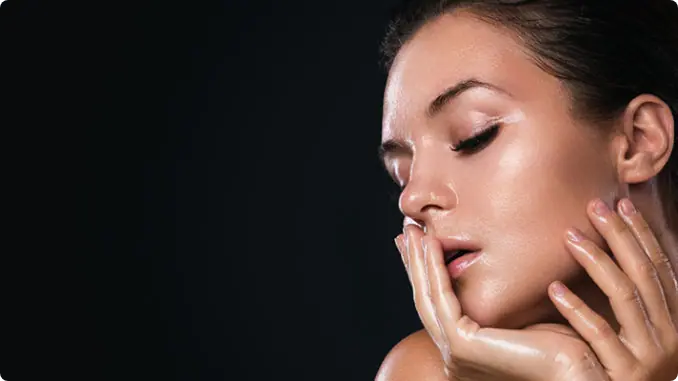What is the lighting in the image?
Please provide a single word or phrase as your answer based on the image.

Soft